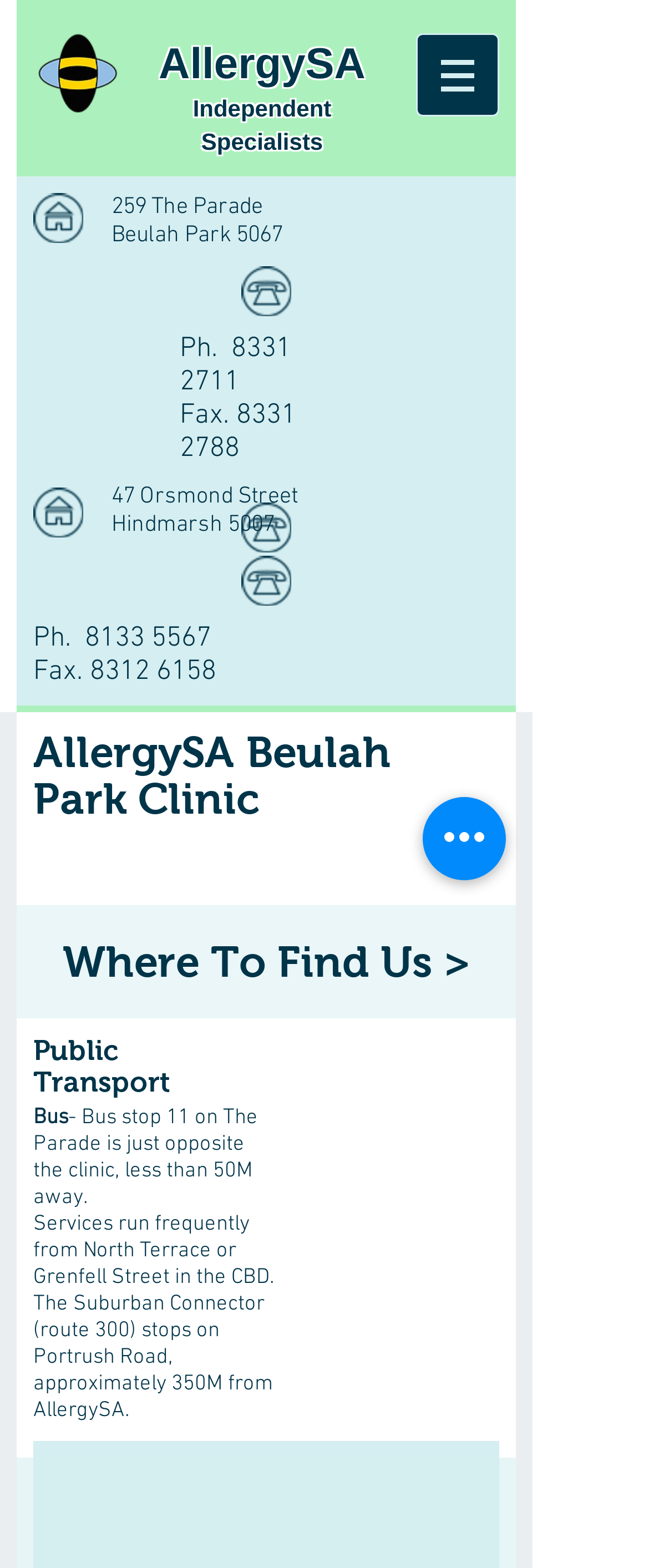What is the address of the Beulah Park clinic?
Please respond to the question with a detailed and well-explained answer.

I found the address by looking at the static text elements that contain the street number and suburb.